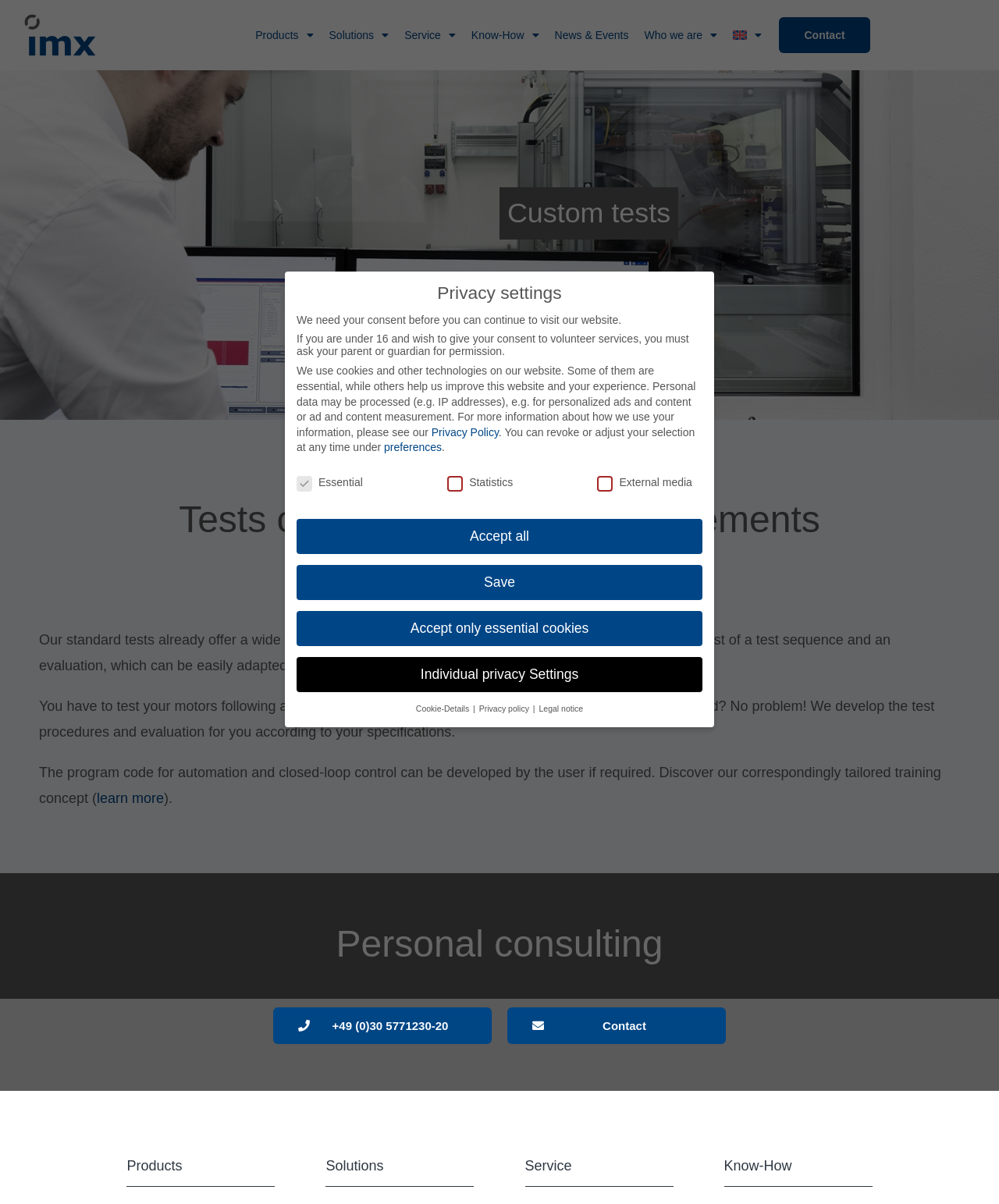Kindly determine the bounding box coordinates for the area that needs to be clicked to execute this instruction: "Call the phone number".

[0.273, 0.837, 0.492, 0.867]